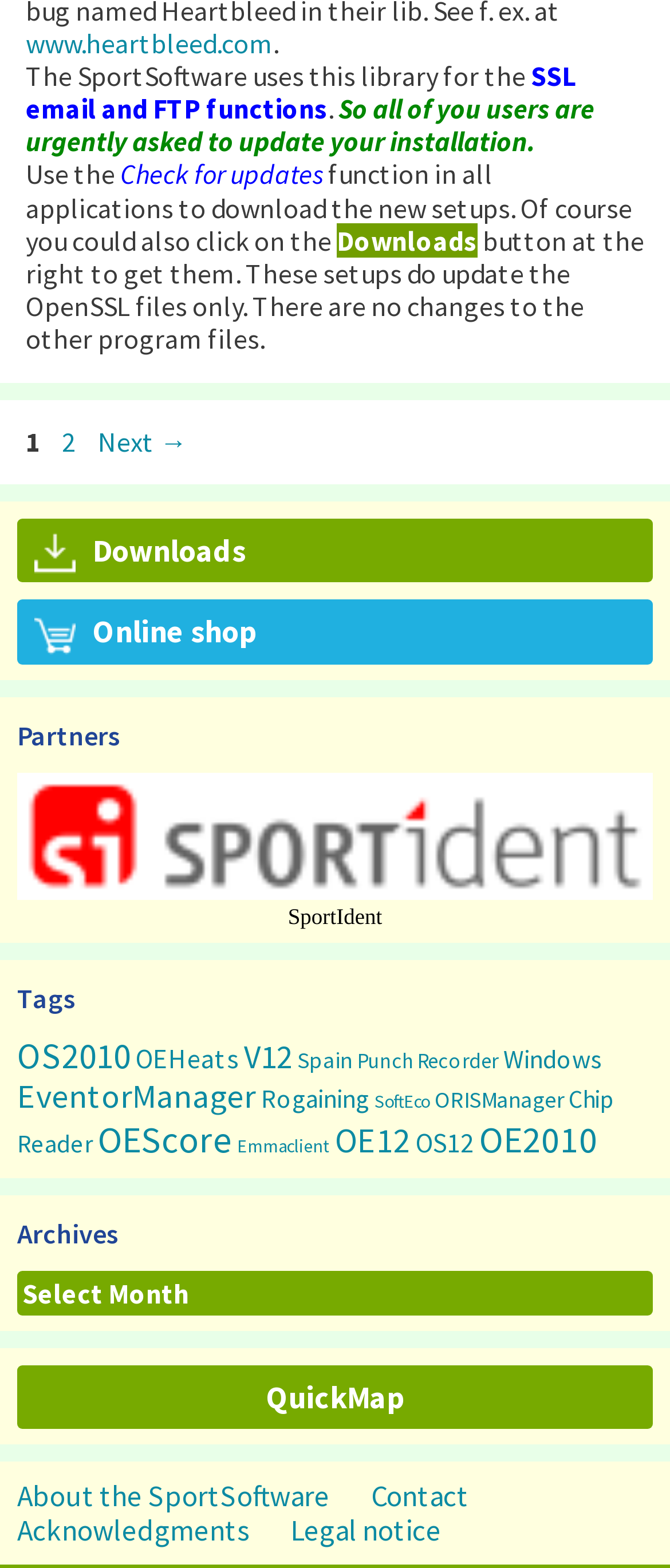Specify the bounding box coordinates of the element's area that should be clicked to execute the given instruction: "Visit the 'Online shop'". The coordinates should be four float numbers between 0 and 1, i.e., [left, top, right, bottom].

[0.026, 0.383, 0.974, 0.424]